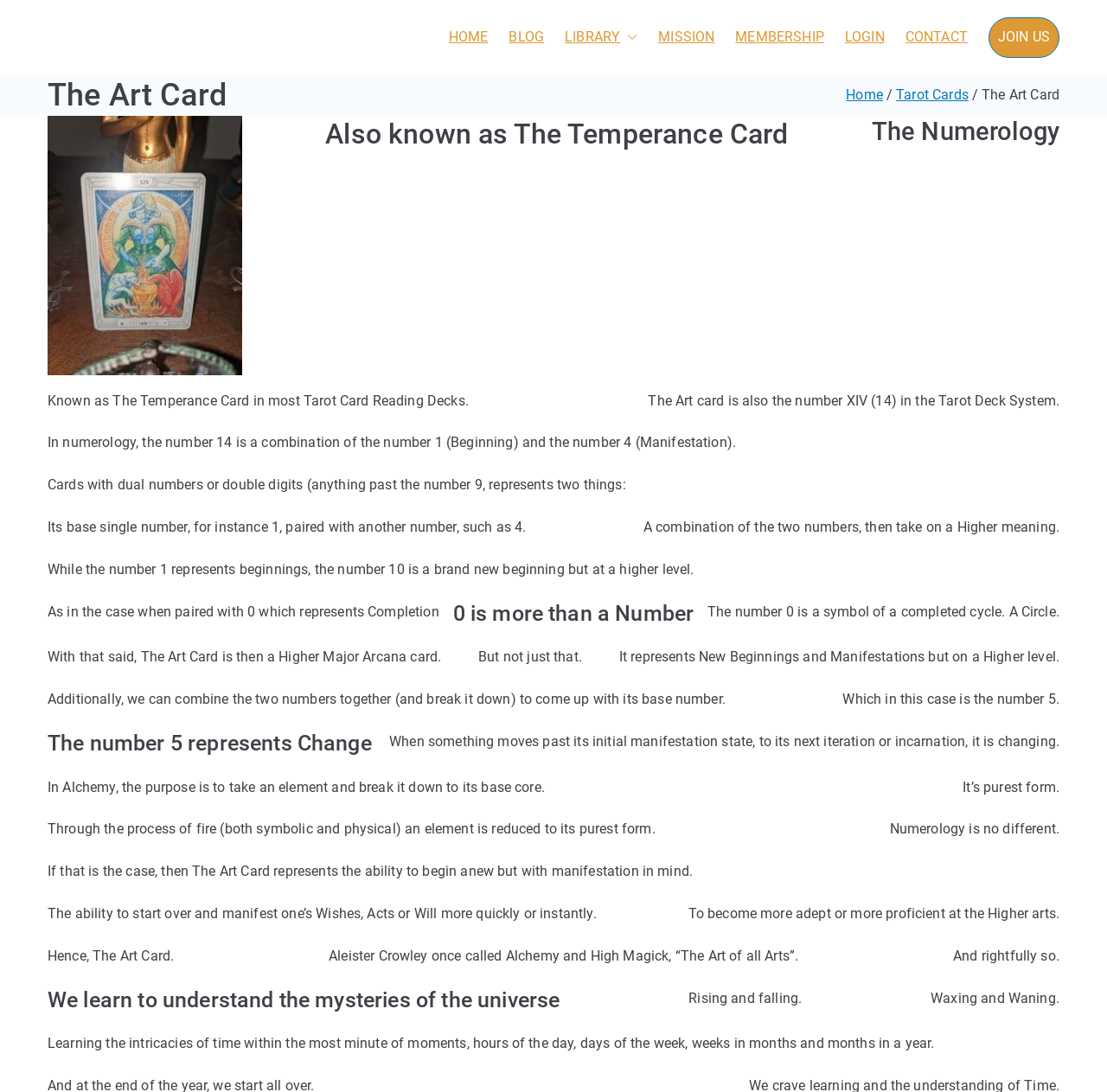Using the format (top-left x, top-left y, bottom-right x, bottom-right y), and given the element description, identify the bounding box coordinates within the screenshot: JOIN US

[0.893, 0.016, 0.957, 0.053]